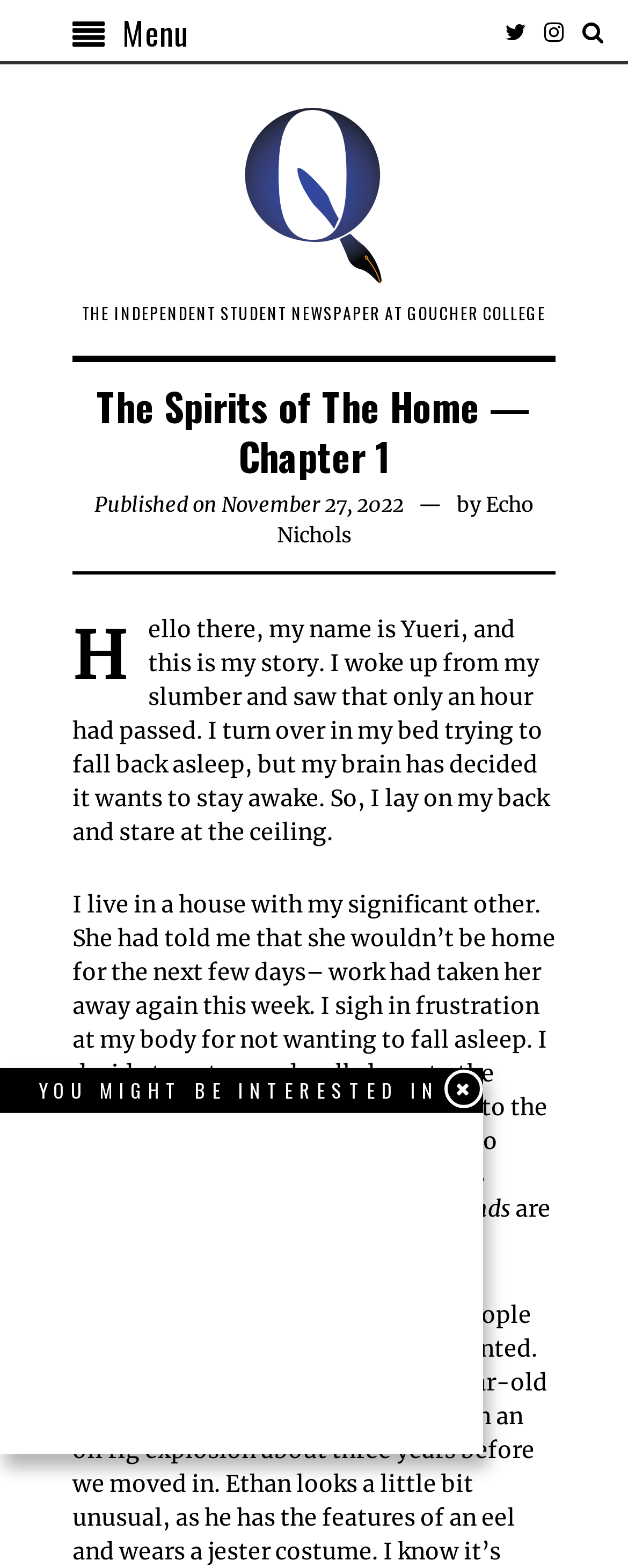Please identify the bounding box coordinates of the element's region that should be clicked to execute the following instruction: "Read more about the story". The bounding box coordinates must be four float numbers between 0 and 1, i.e., [left, top, right, bottom].

[0.115, 0.391, 0.874, 0.54]